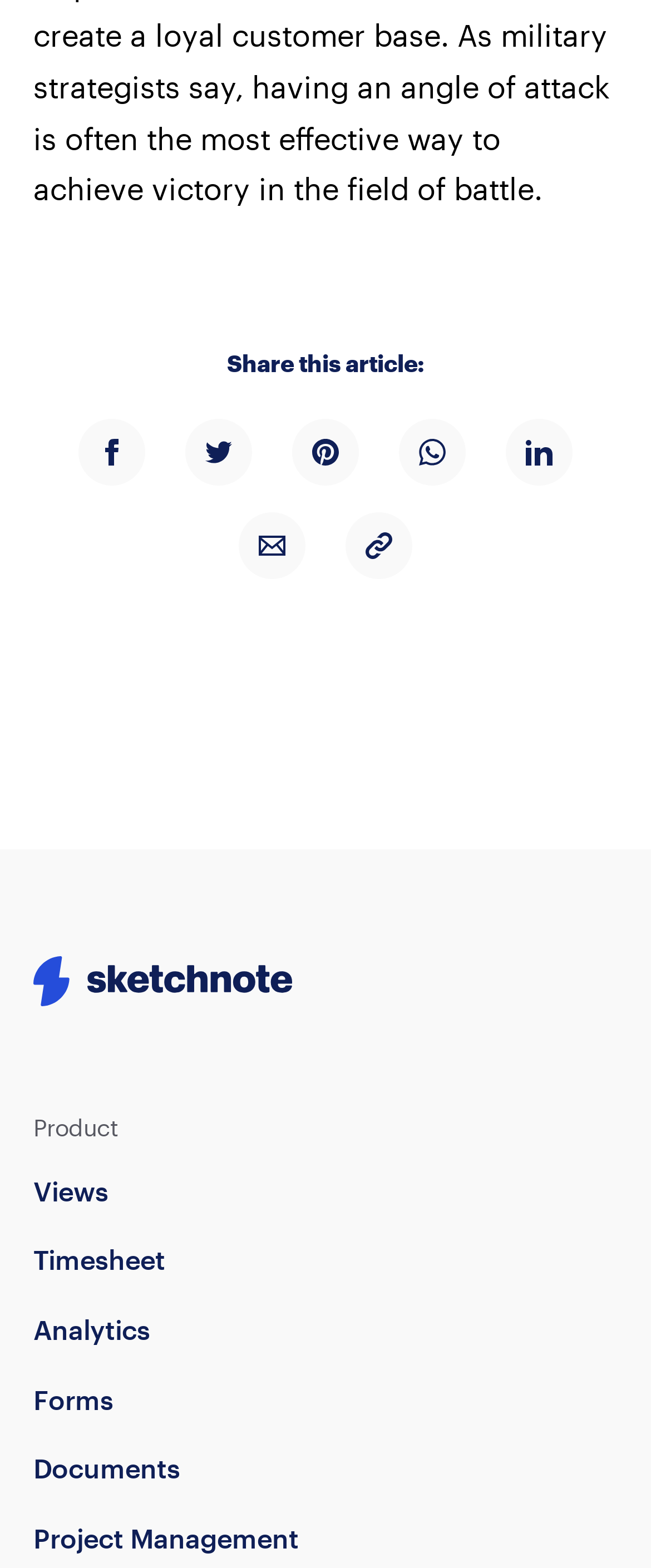Provide a brief response to the question below using a single word or phrase: 
How many share options are available?

6